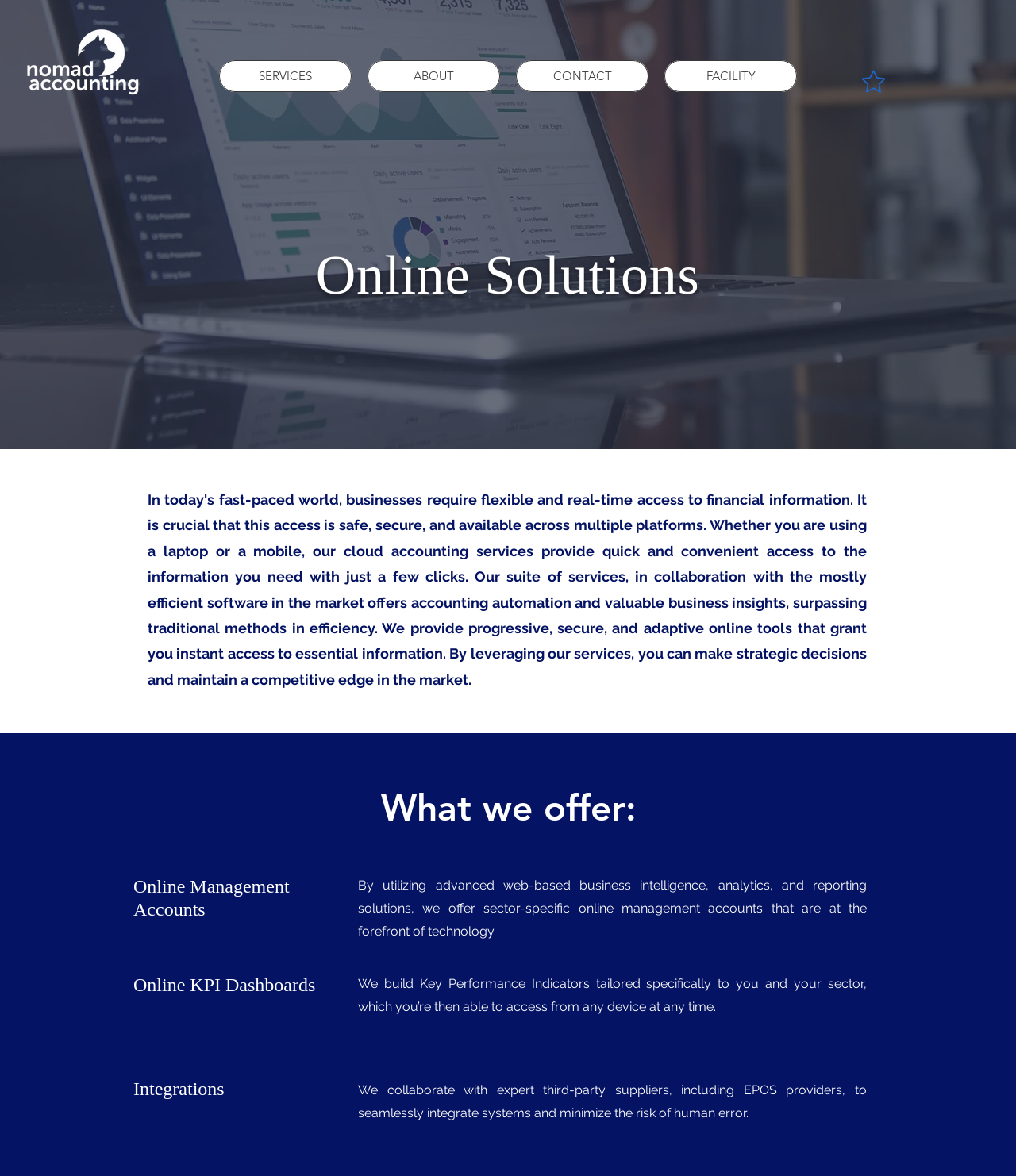Locate the bounding box coordinates of the UI element described by: "See IMDb page". The bounding box coordinates should consist of four float numbers between 0 and 1, i.e., [left, top, right, bottom].

None